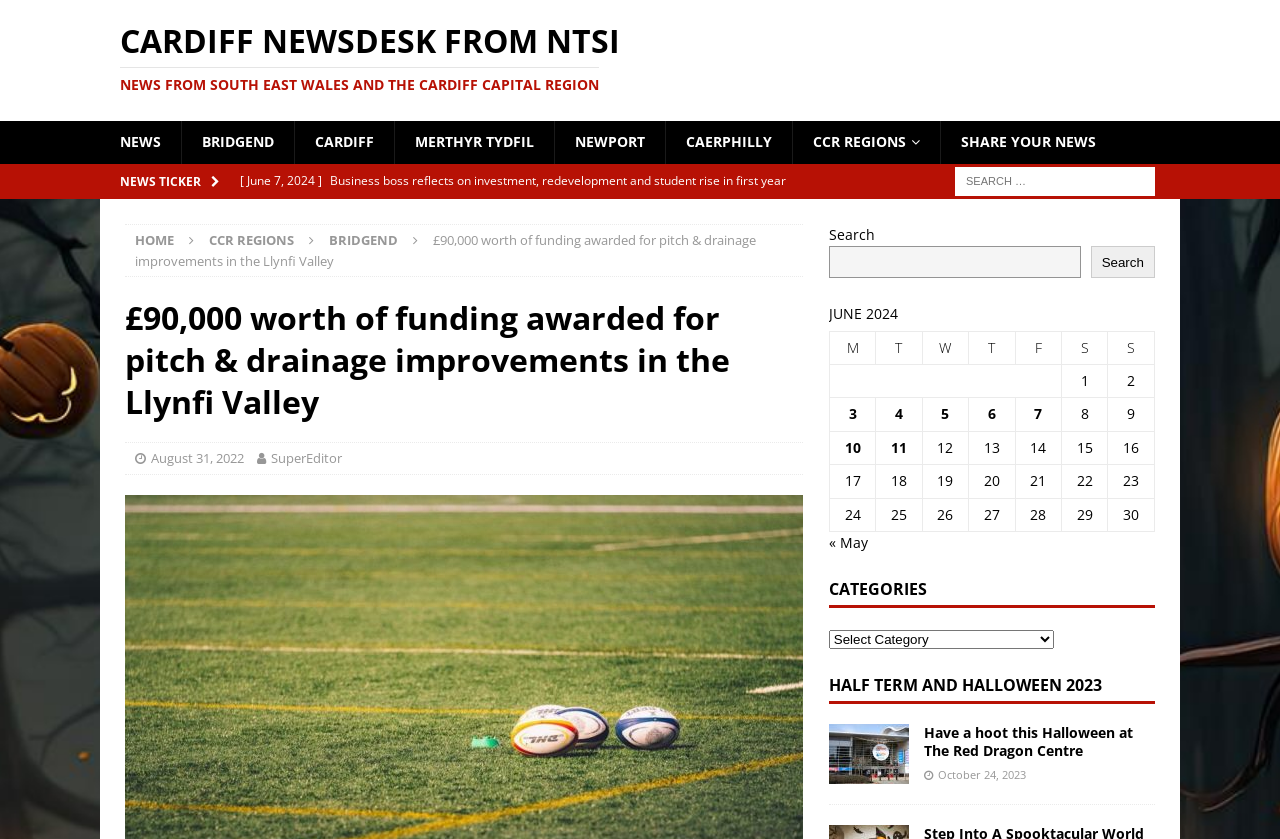Determine the main text heading of the webpage and provide its content.

£90,000 worth of funding awarded for pitch & drainage improvements in the Llynfi Valley